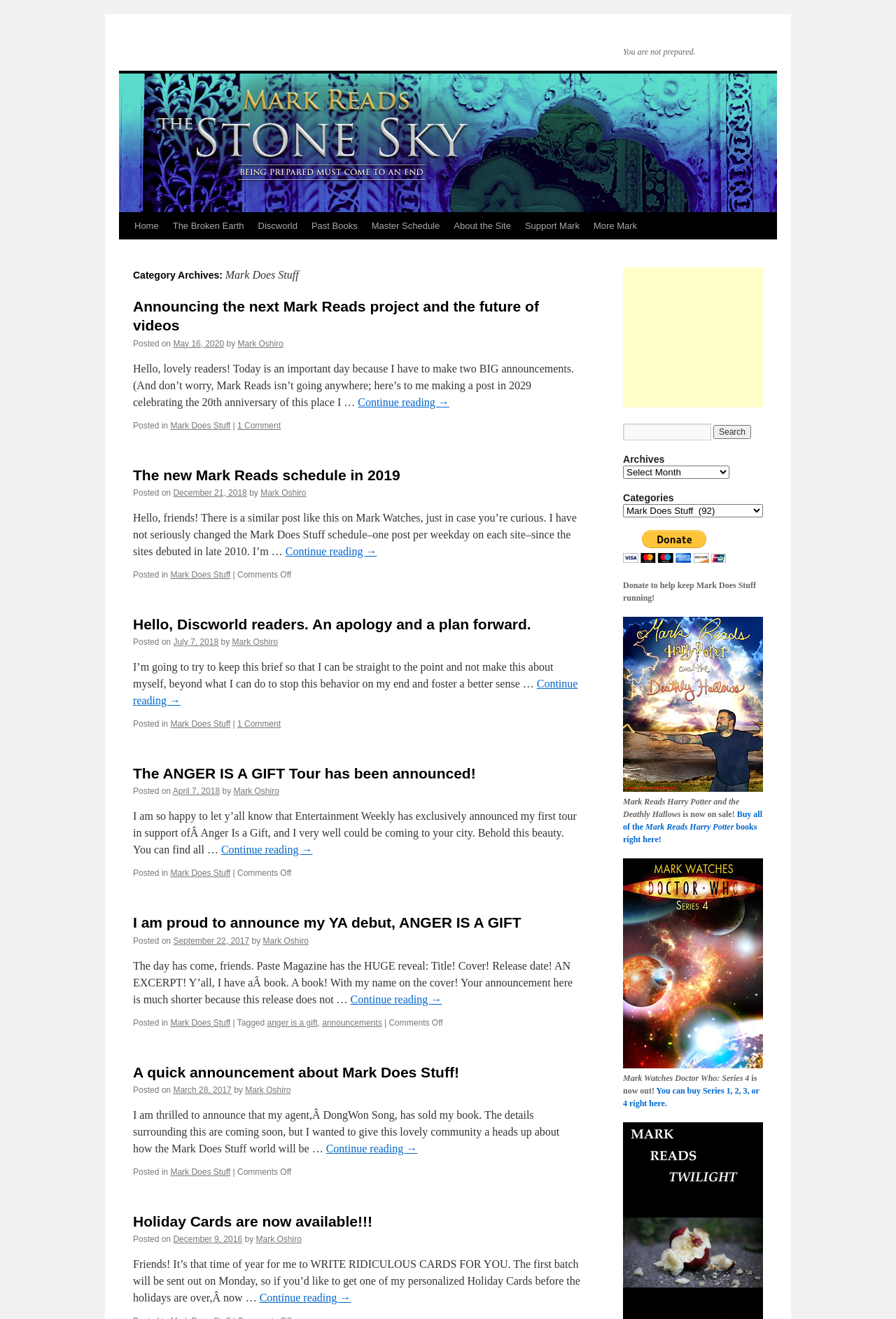Offer a detailed explanation of the webpage layout and contents.

The webpage is titled "Mark Does Stuff" and has a prominent header with the same text. Below the header, there is a warning message "You are not prepared." 

On the top-left side, there is a navigation menu with links to "Home", "The Broken Earth", "Discworld", "Past Books", and "Master Schedule". 

To the right of the navigation menu, there are three static text elements: "About the Site", "Support Mark", and "More Mark". 

The main content of the webpage is a series of blog posts, each with a heading, a link to the post, and a brief summary or excerpt. The posts are arranged in a vertical column, with the most recent post at the top. Each post has a title, a link to the full post, and a brief summary or excerpt. The posts are categorized under "Mark Does Stuff" and have tags such as "anger is a gift" and "announcements". 

Some of the post titles include "Announcing the next Mark Reads project and the future of videos", "The new Mark Reads schedule in 2019", "Hello, Discworld readers. An apology and a plan forward.", "The ANGER IS A GIFT Tour has been announced!", and "I am proud to announce my YA debut, ANGER IS A GIFT".